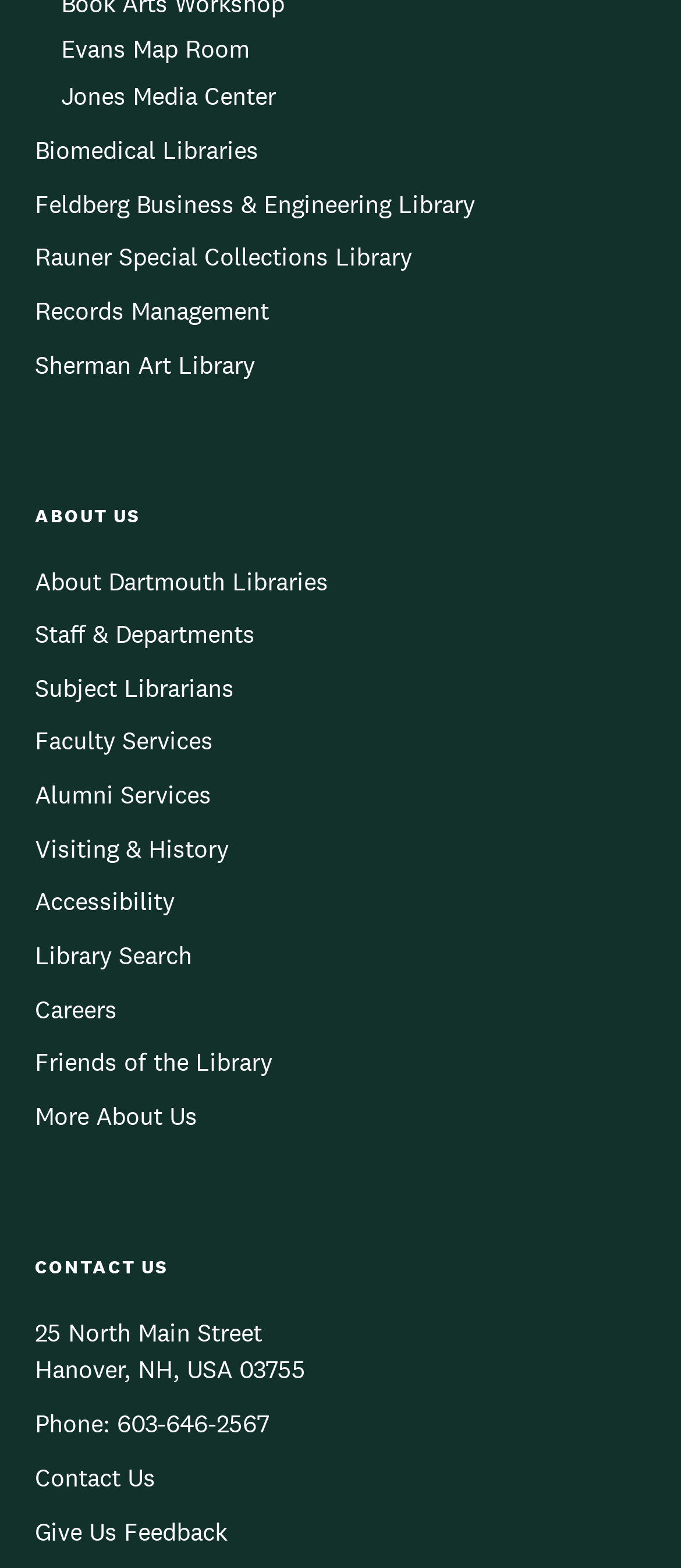Find the bounding box coordinates corresponding to the UI element with the description: "603-646-2567". The coordinates should be formatted as [left, top, right, bottom], with values as floats between 0 and 1.

[0.172, 0.896, 0.395, 0.921]